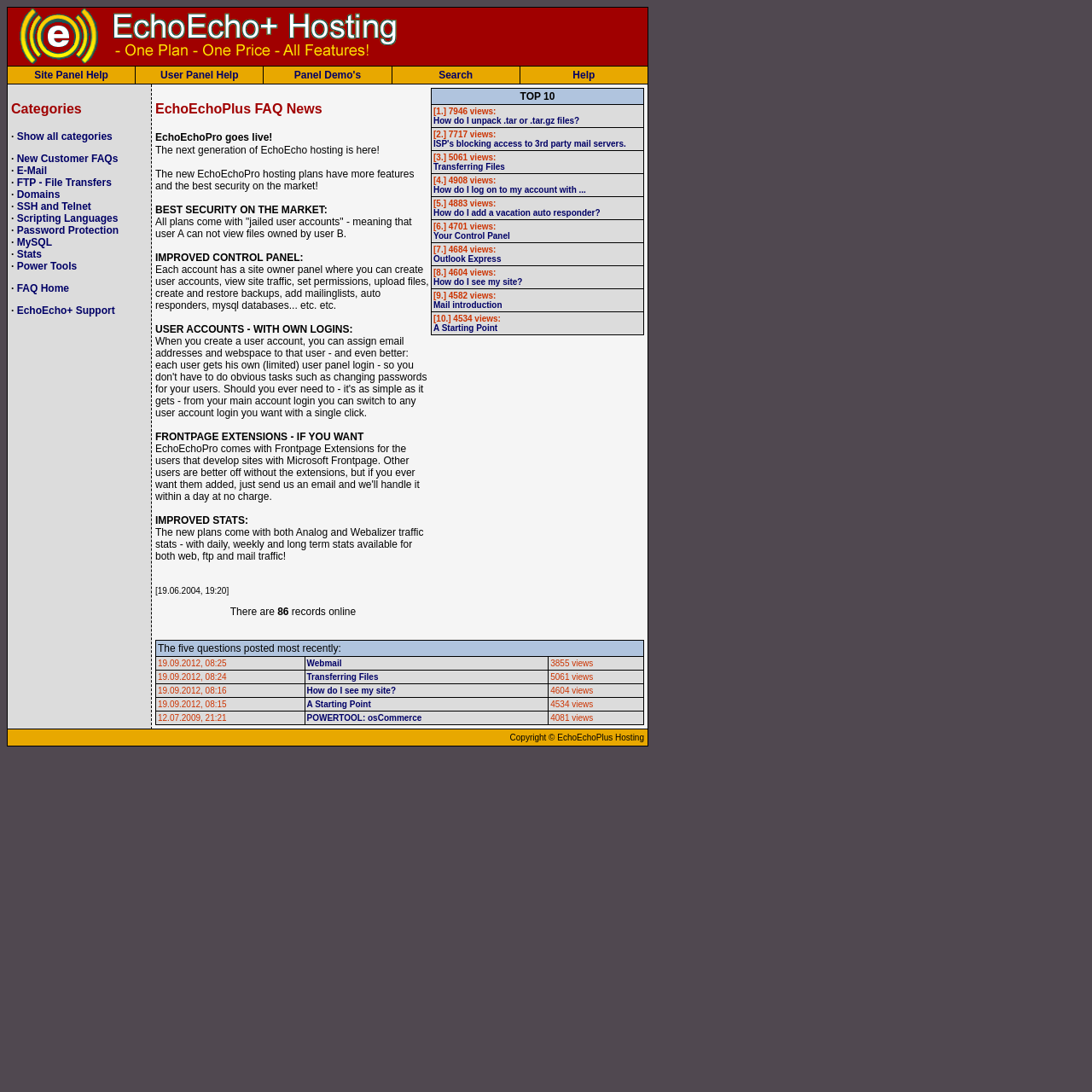Please identify the bounding box coordinates of the element on the webpage that should be clicked to follow this instruction: "Read EchoEchoPlus FAQ News". The bounding box coordinates should be given as four float numbers between 0 and 1, formatted as [left, top, right, bottom].

[0.142, 0.093, 0.395, 0.107]